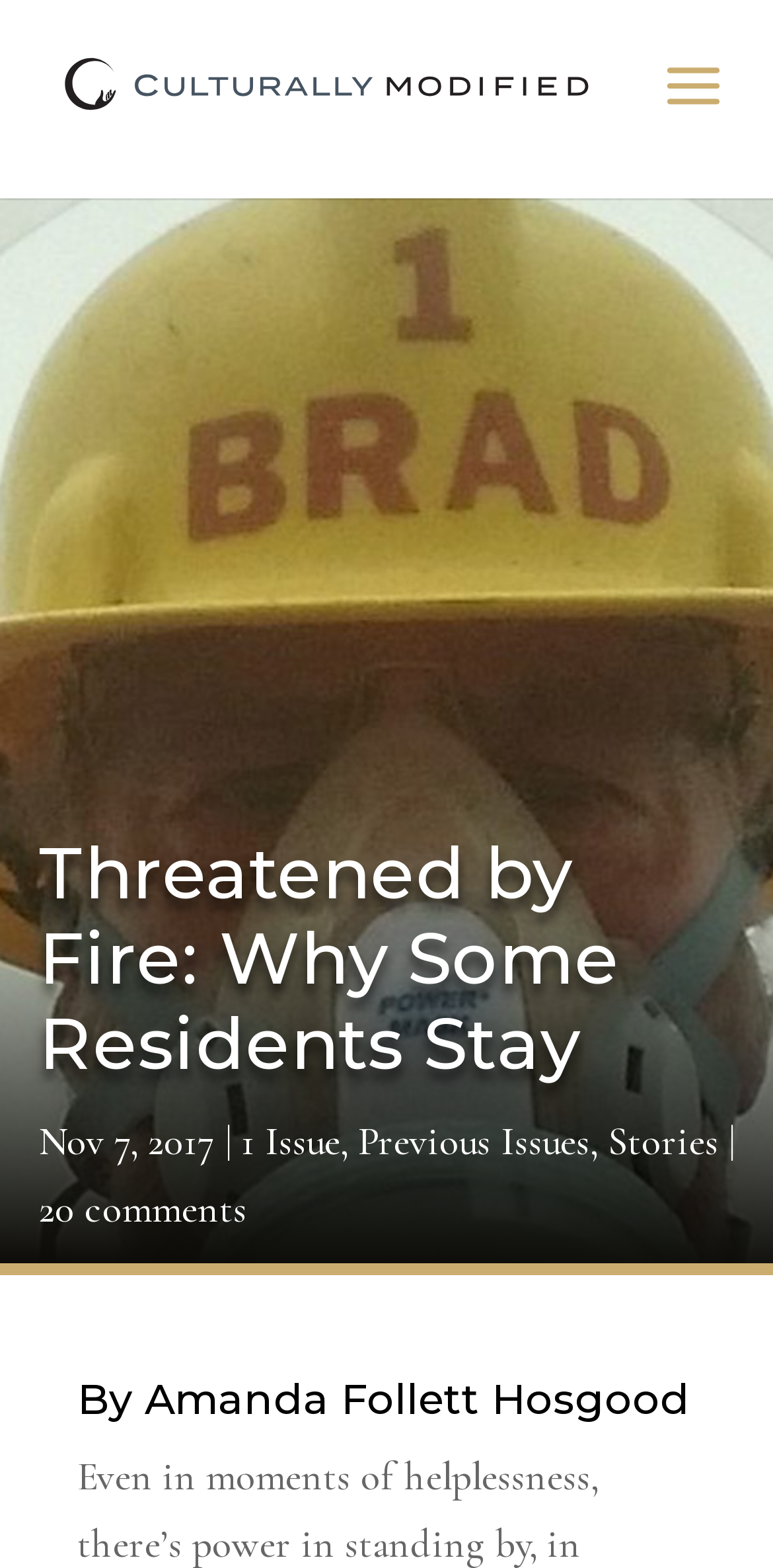Based on what you see in the screenshot, provide a thorough answer to this question: How many comments are there on the article?

I found the number of comments by looking at the link element located at [0.05, 0.756, 0.319, 0.786] which contains the text '20 comments'.